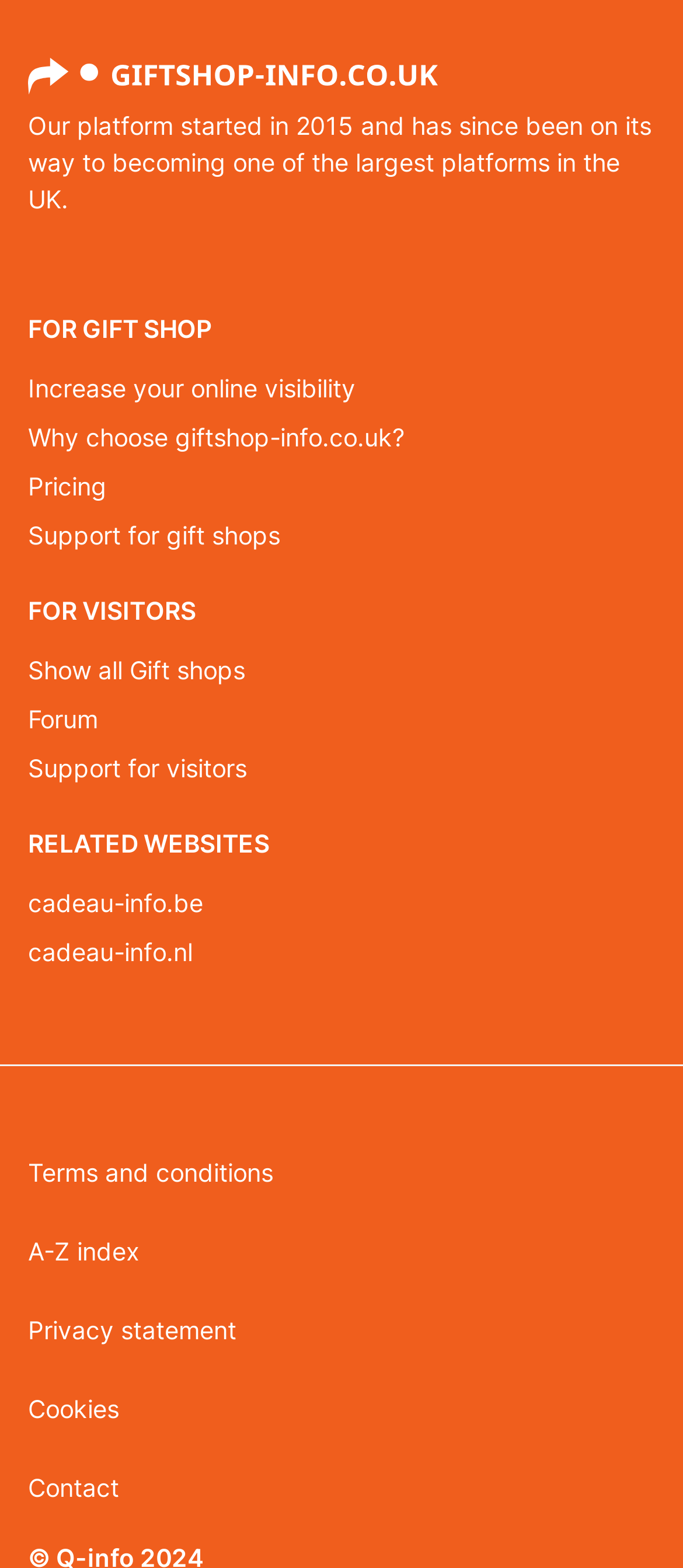Highlight the bounding box coordinates of the element you need to click to perform the following instruction: "Visit the forum."

[0.041, 0.443, 0.959, 0.474]